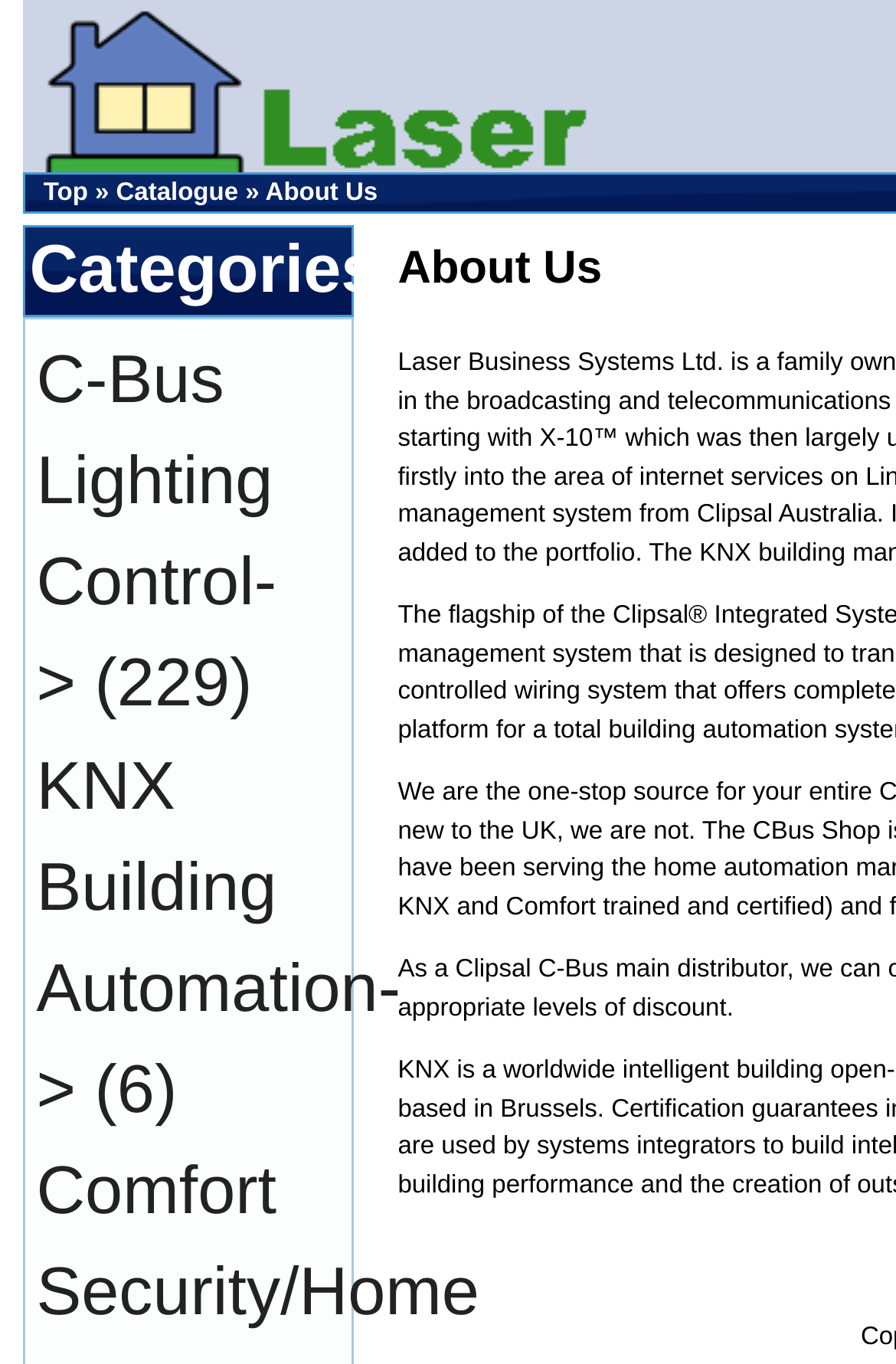Please find the bounding box coordinates in the format (top-left x, top-left y, bottom-right x, bottom-right y) for the given element description. Ensure the coordinates are floating point numbers between 0 and 1. Description: About Us

[0.296, 0.131, 0.422, 0.152]